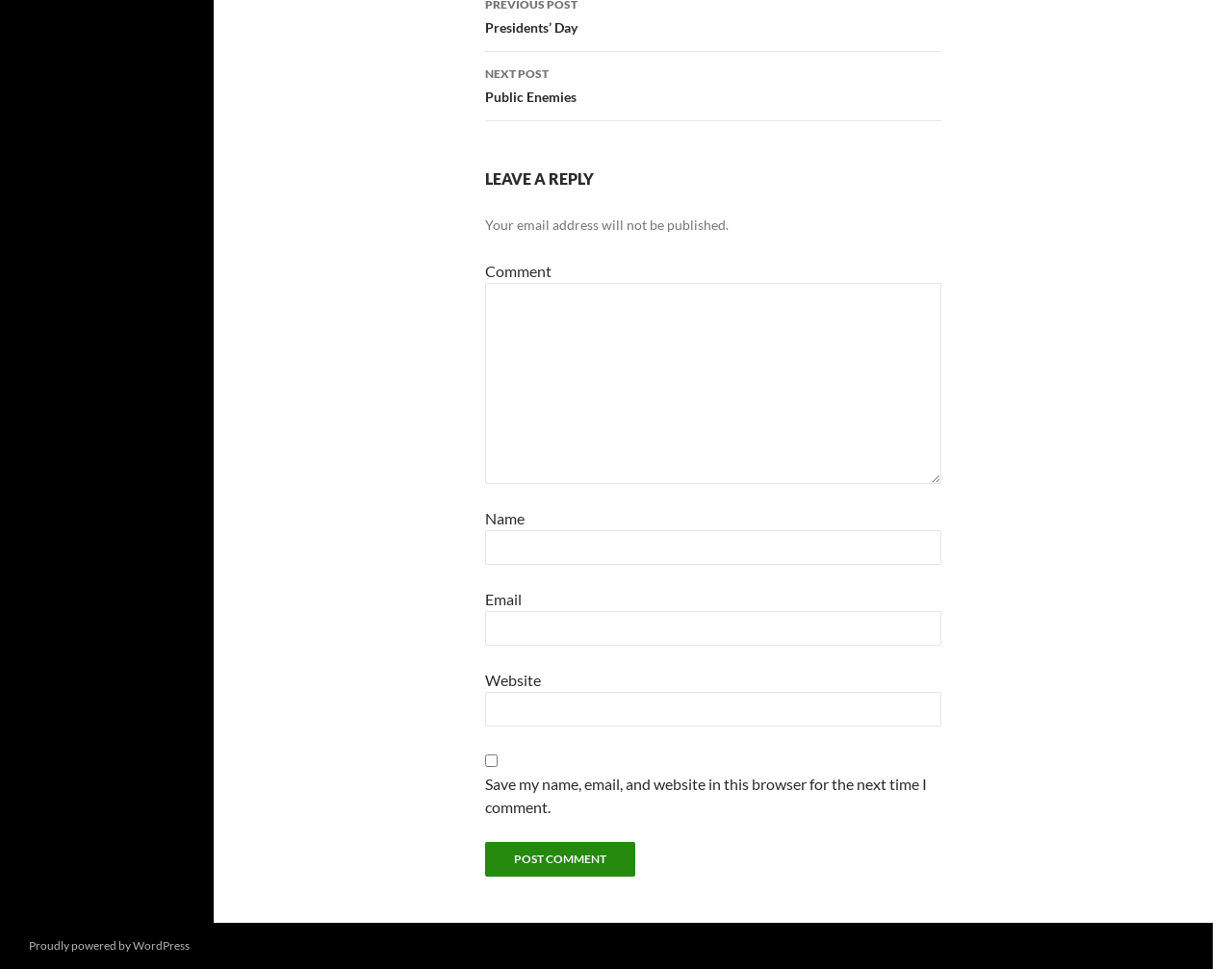How many textboxes are in the comment form?
Refer to the image and give a detailed answer to the query.

The comment form contains four textboxes: one for the comment, one for the name, one for the email, and one for the website. These textboxes are used to collect user input for the comment.